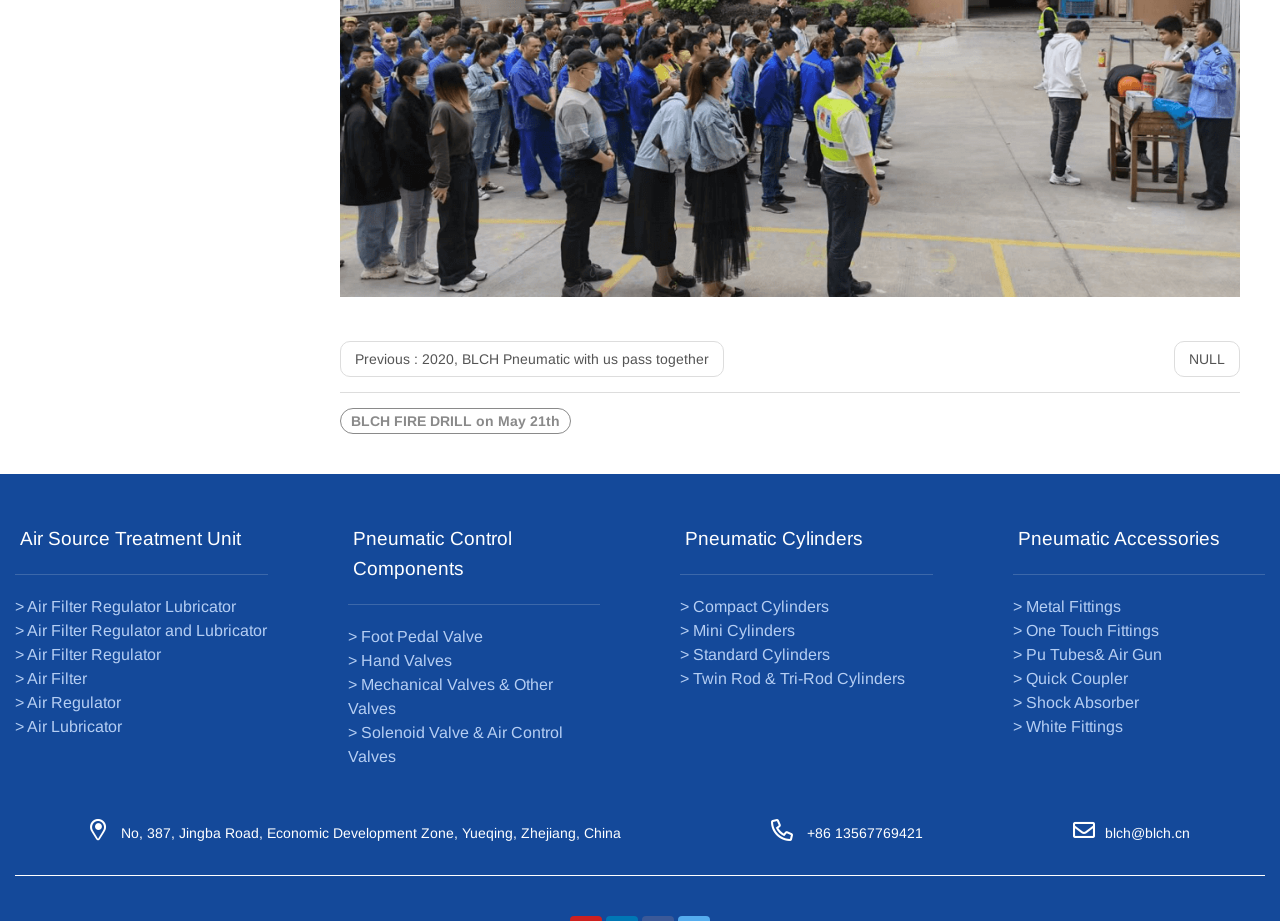What is the 'BLCH FIRE DRILL on May 21th' link about? Based on the screenshot, please respond with a single word or phrase.

A fire drill event